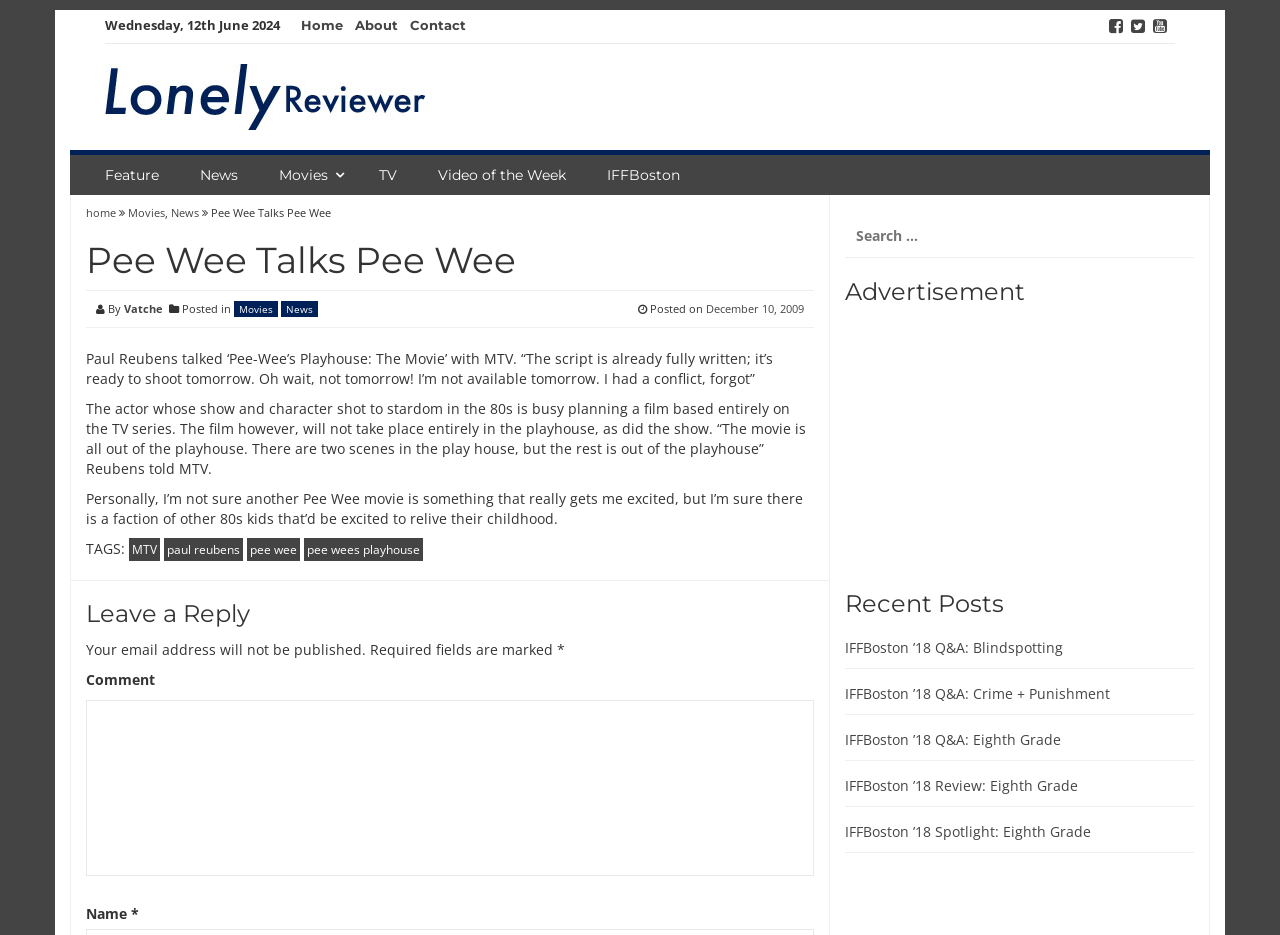Please identify the bounding box coordinates for the region that you need to click to follow this instruction: "Search for something".

[0.66, 0.23, 0.933, 0.276]